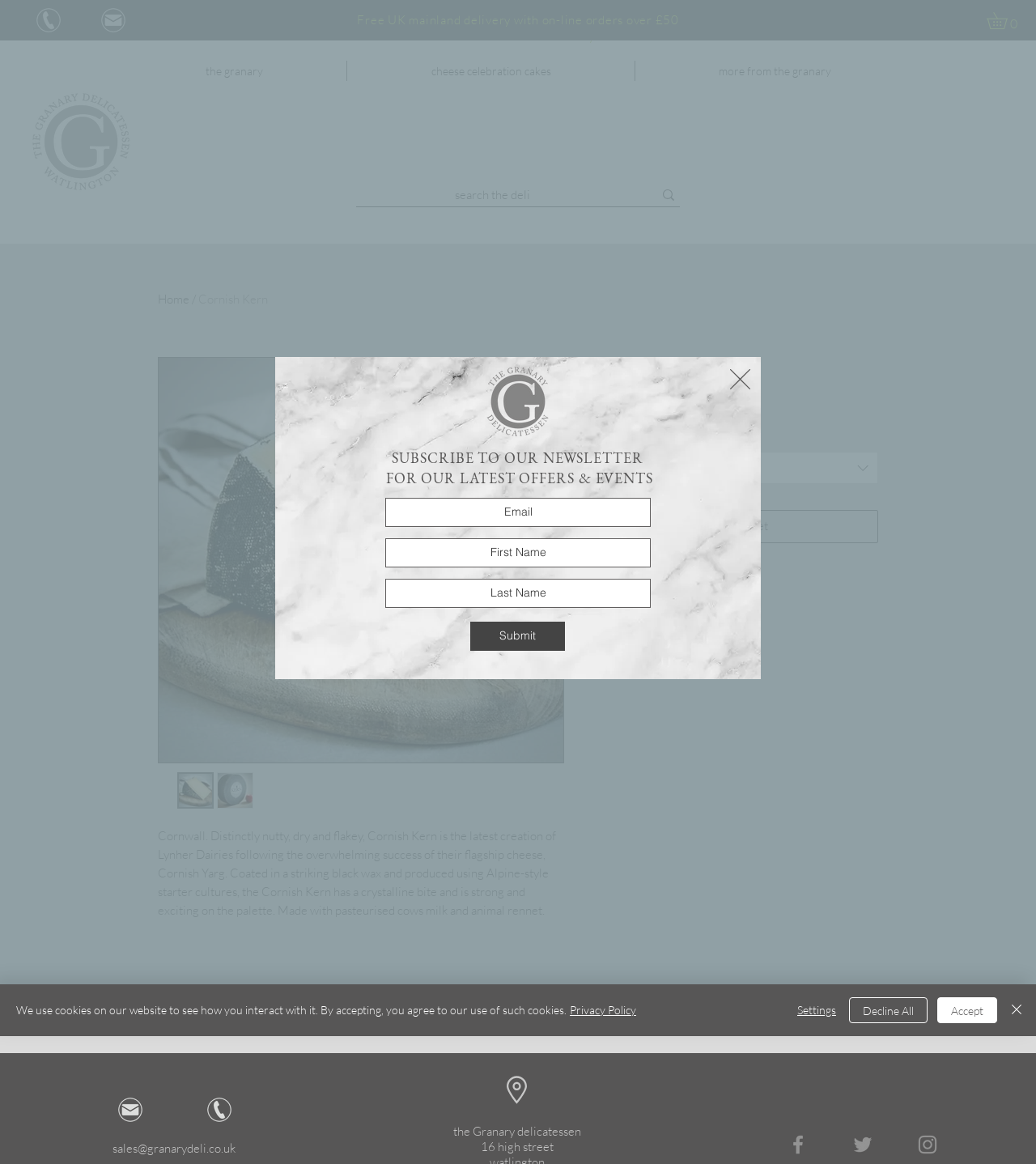Determine the bounding box coordinates of the element that should be clicked to execute the following command: "click the cart button".

[0.952, 0.01, 0.988, 0.025]